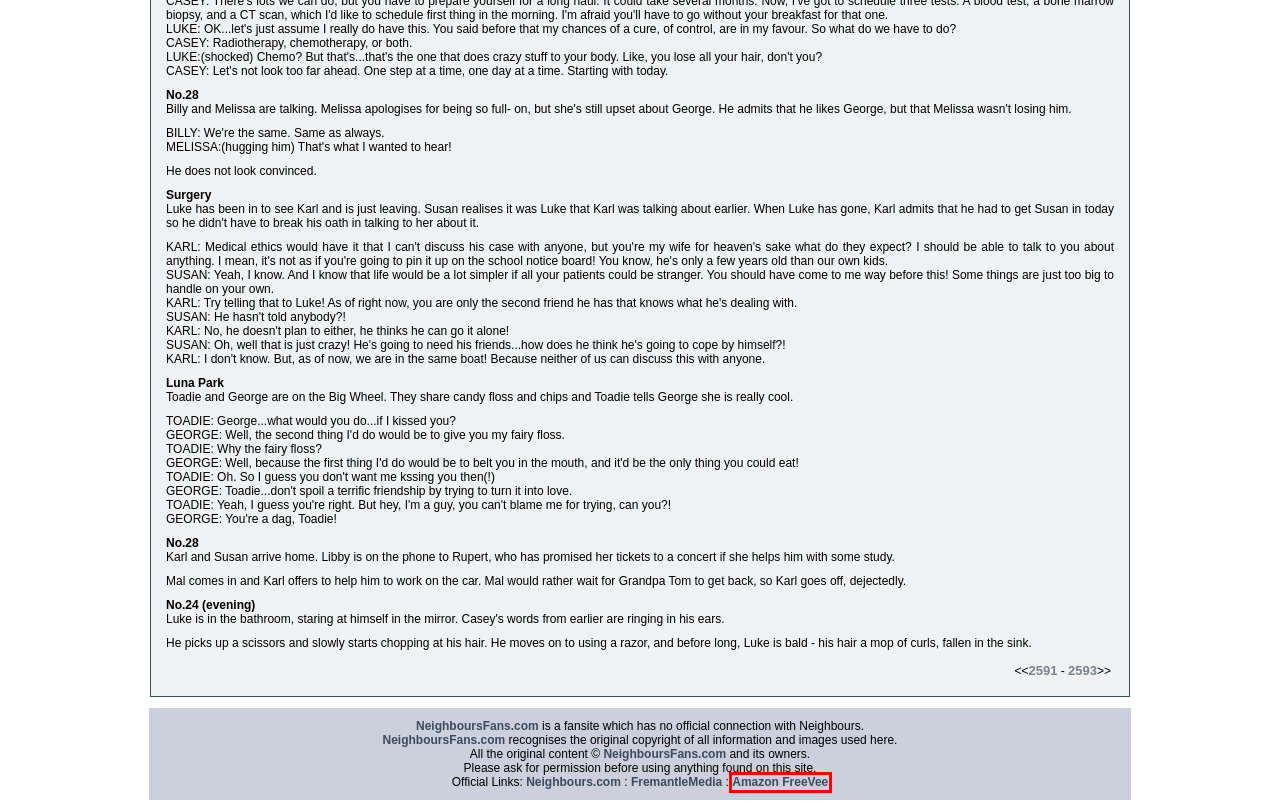You are given a screenshot of a webpage with a red bounding box around an element. Choose the most fitting webpage description for the page that appears after clicking the element within the red bounding box. Here are the candidates:
A. Irresistible Entertainment | Fremantle
B. Watch Neighbours – Iconic Episodes | Prime Video
C. Neighbours
D. NeighboursFans.com - Neighbours forum - spoilers, news, episodes, pictures and more!
E. Neighbours Episodes from 2023 - NeighboursEpisodes.com
F. Neighbours Episodes from 1988 - NeighboursEpisodes.com
G. Neighbours Episodes from 2019 - NeighboursEpisodes.com
H. Neighbours Episodes from 2007 - NeighboursEpisodes.com

B